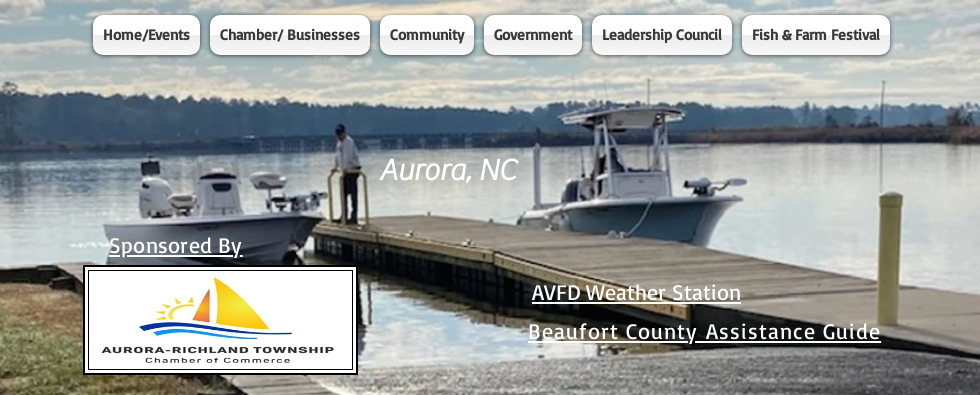Describe all the elements visible in the image meticulously.

The image depicts a serene waterfront scene in Aurora, NC, showcasing a small marina. In the foreground, a wooden dock extends into the water, where two boats are moored, ready for use. A person is seen standing on the dock, possibly preparing to board one of the boats. The background features a calm body of water reflecting the sky, adorned with a treeline that suggests a peaceful, natural setting. This picturesque locale is highlighted by the presence of a logo for the Aurora-Richland Township Chamber of Commerce, emphasizing local support for community activities and tourism. The overall image encapsulates the tranquil lifestyle and recreational opportunities available in this charming town.